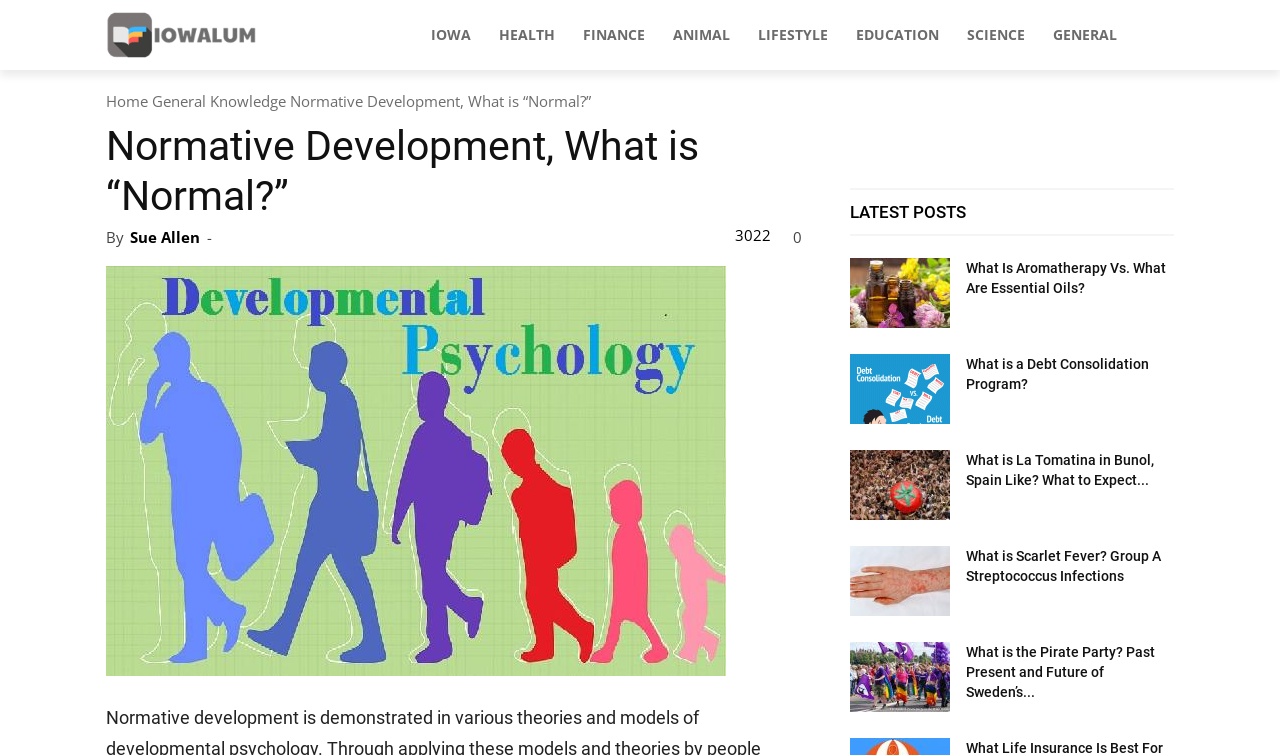Determine the bounding box coordinates for the clickable element required to fulfill the instruction: "View cart". Provide the coordinates as four float numbers between 0 and 1, i.e., [left, top, right, bottom].

None